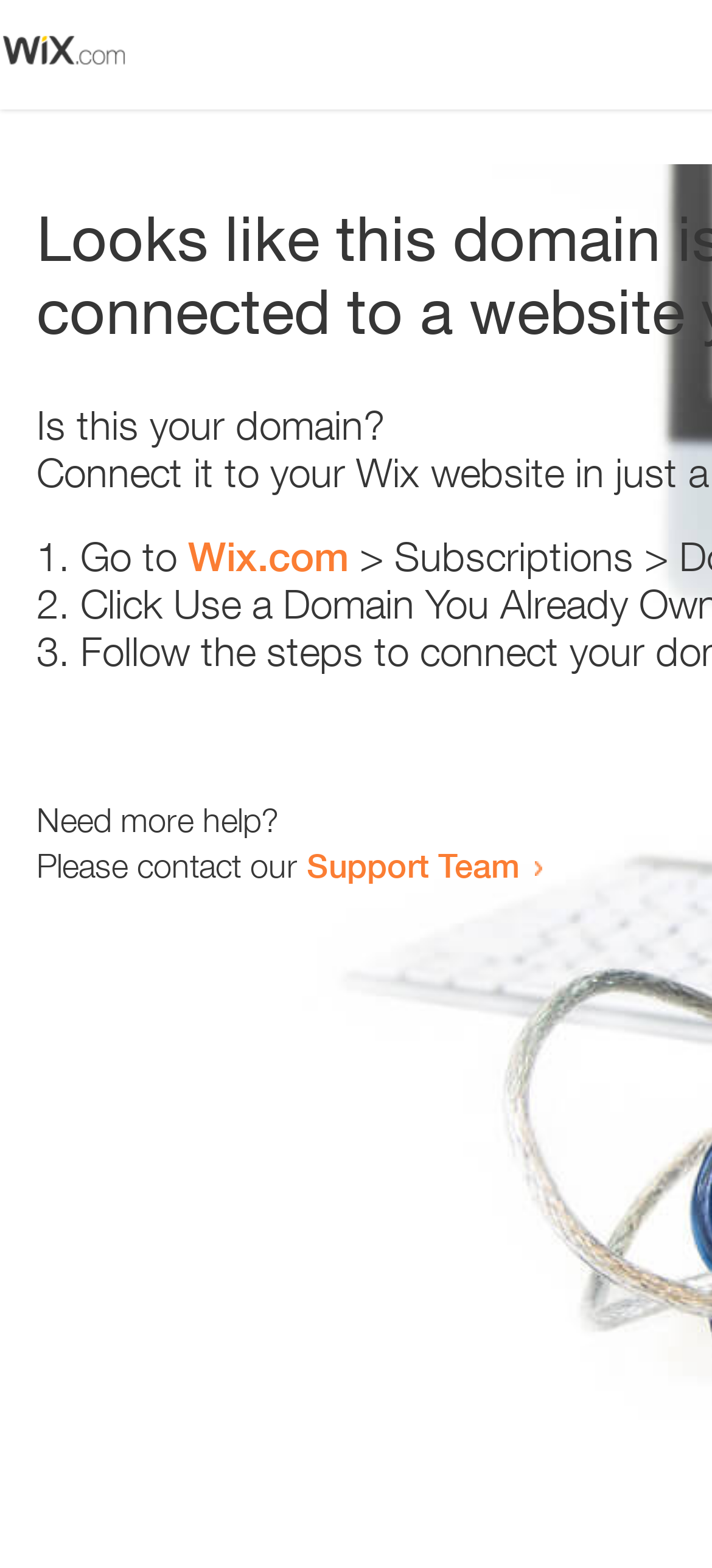Provide a short answer to the following question with just one word or phrase: What is the support team contact method?

Link